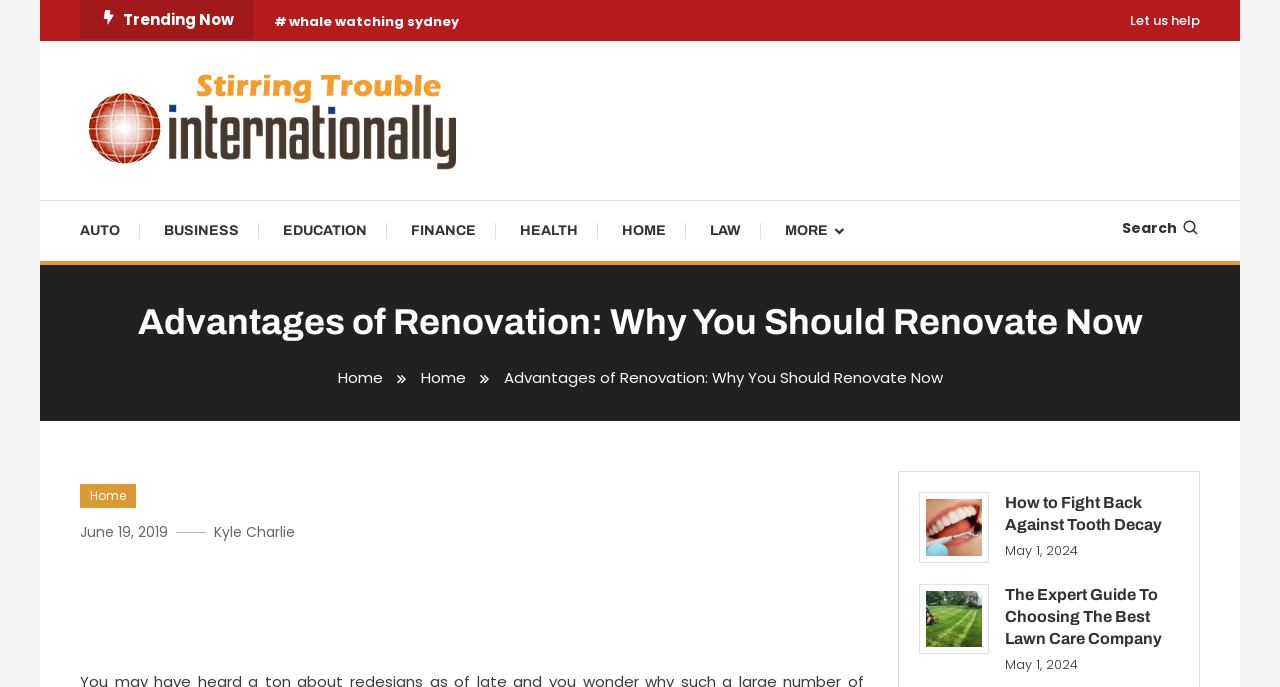Please find the bounding box for the UI component described as follows: "Contattaci".

None